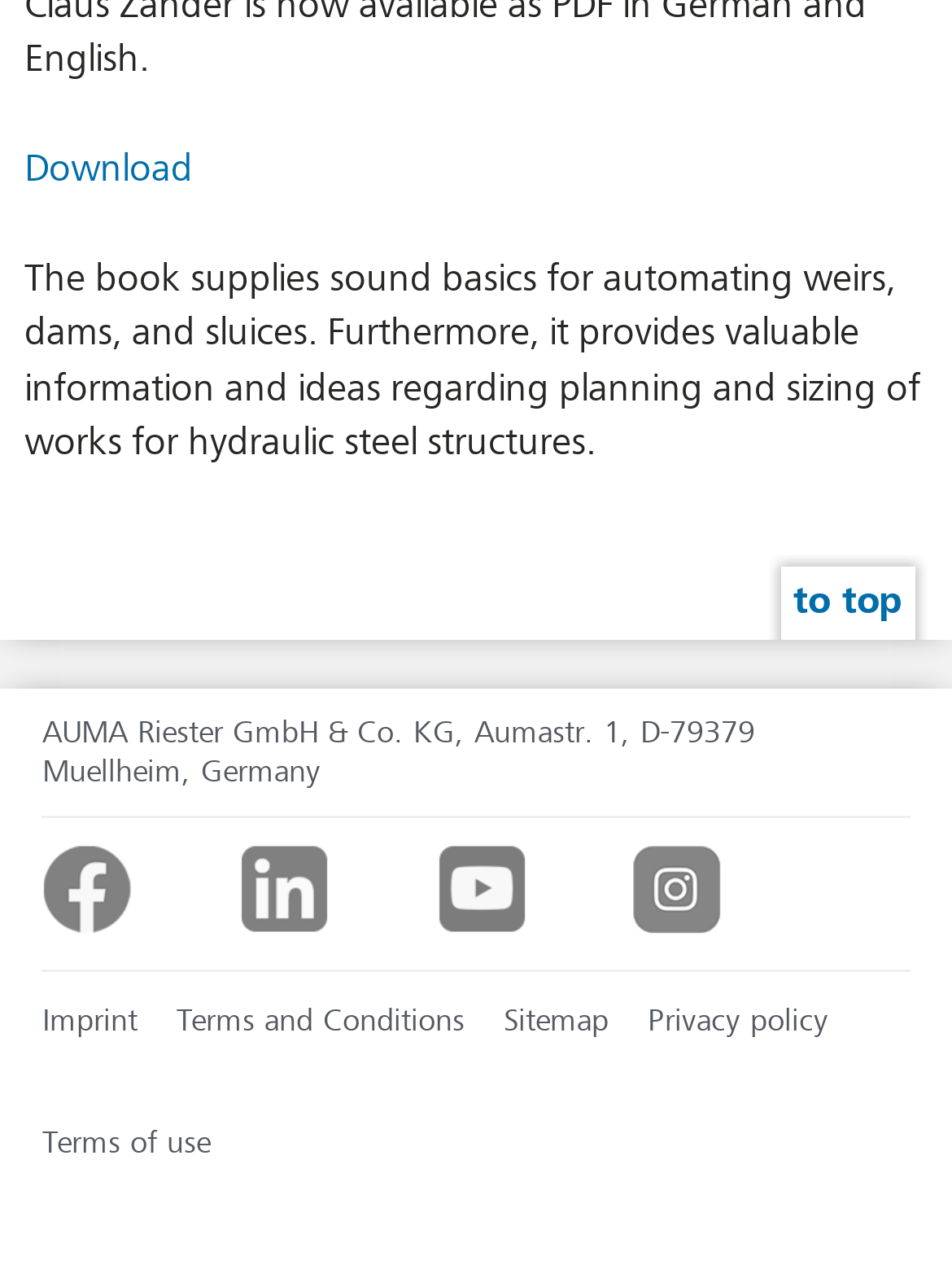Identify the bounding box coordinates for the element that needs to be clicked to fulfill this instruction: "Check privacy policy". Provide the coordinates in the format of four float numbers between 0 and 1: [left, top, right, bottom].

[0.68, 0.792, 0.87, 0.823]